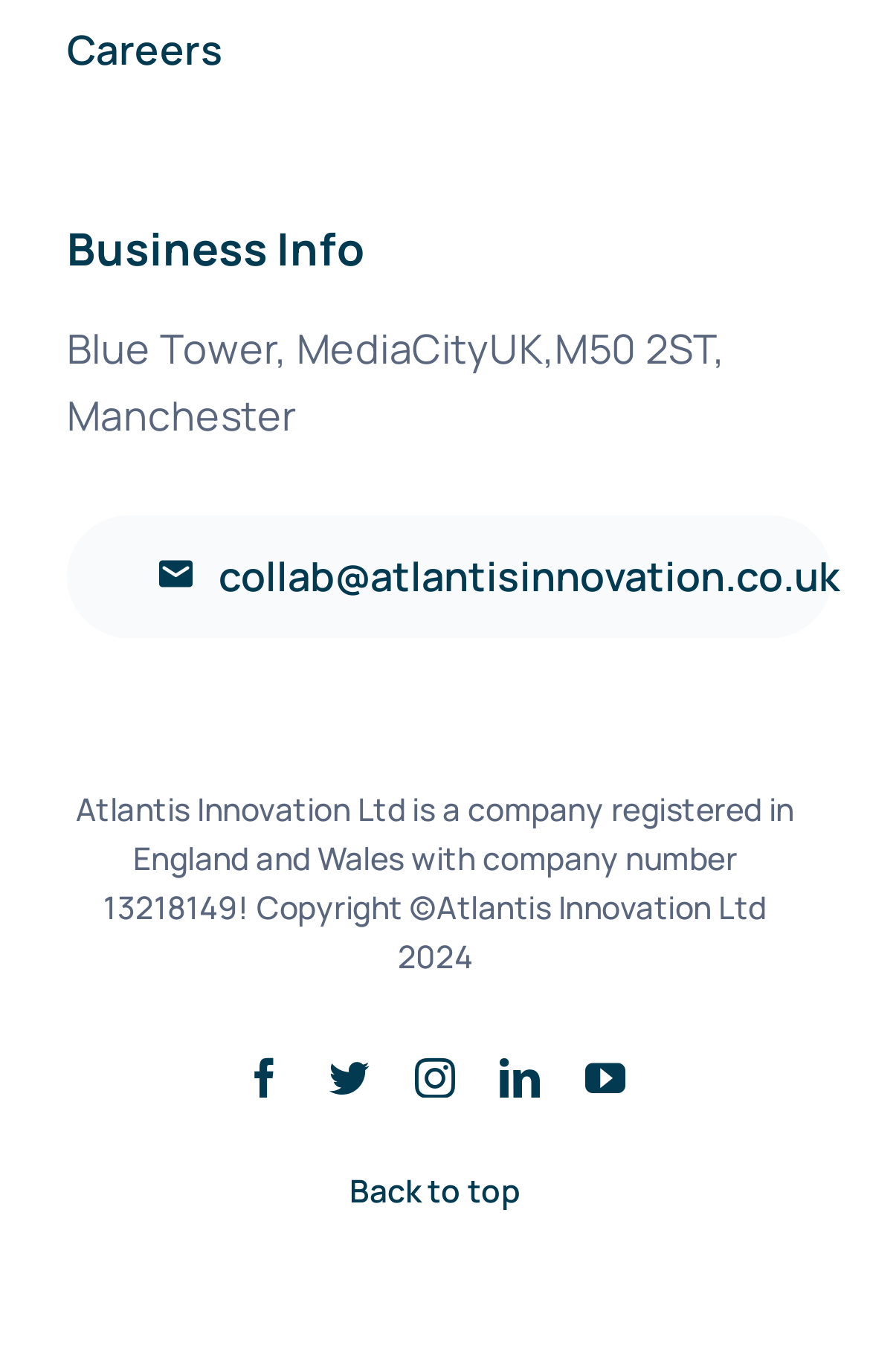Pinpoint the bounding box coordinates of the area that must be clicked to complete this instruction: "Send an email to collab@atlantisinnovation.co.uk".

[0.077, 0.376, 0.957, 0.465]